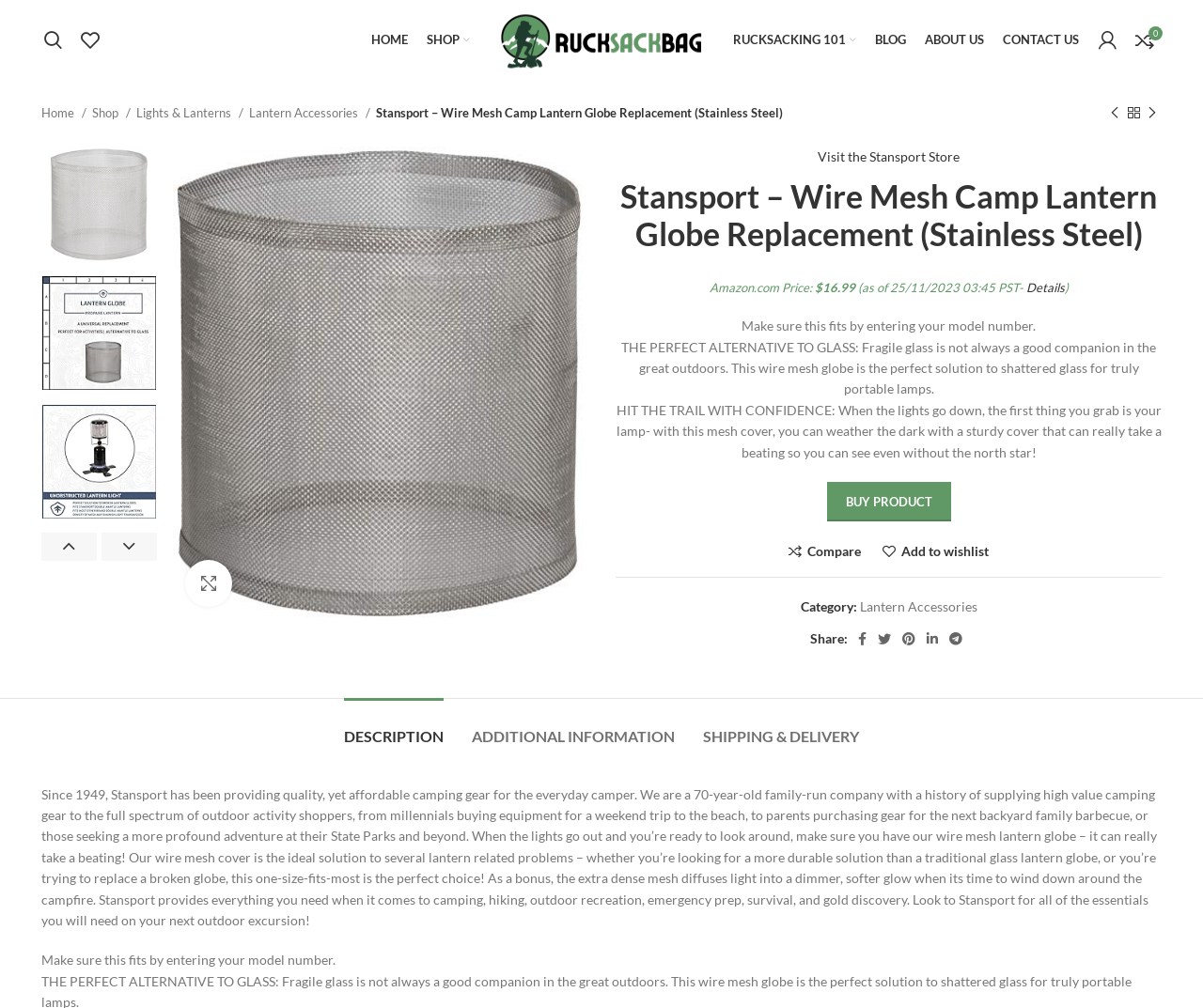How many images are there on the webpage?
Based on the visual details in the image, please answer the question thoroughly.

I counted the number of images on the webpage and found 4 images, including the product images and the social media icons.